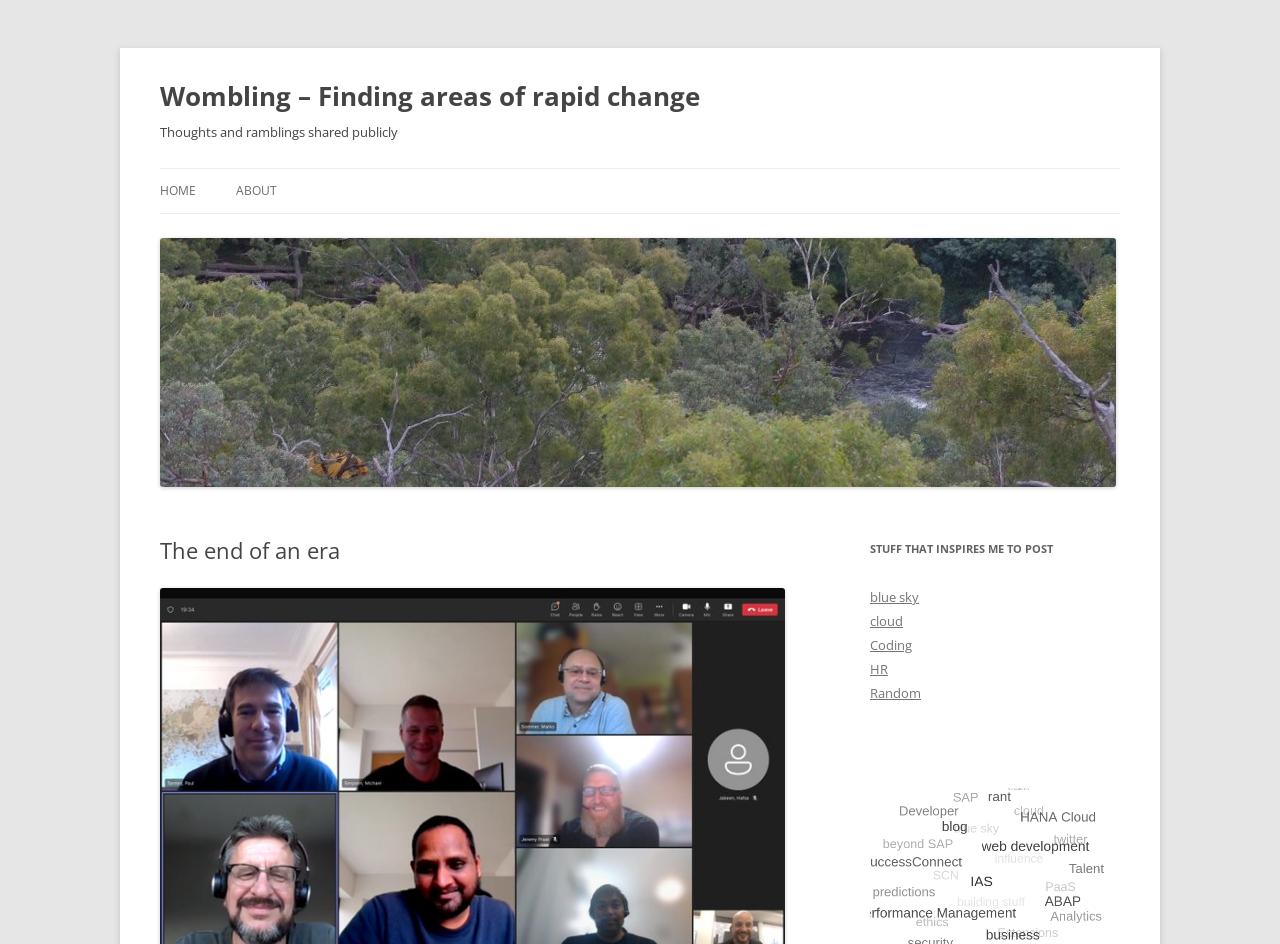Given the webpage screenshot, identify the bounding box of the UI element that matches this description: "blue sky".

[0.68, 0.623, 0.718, 0.642]